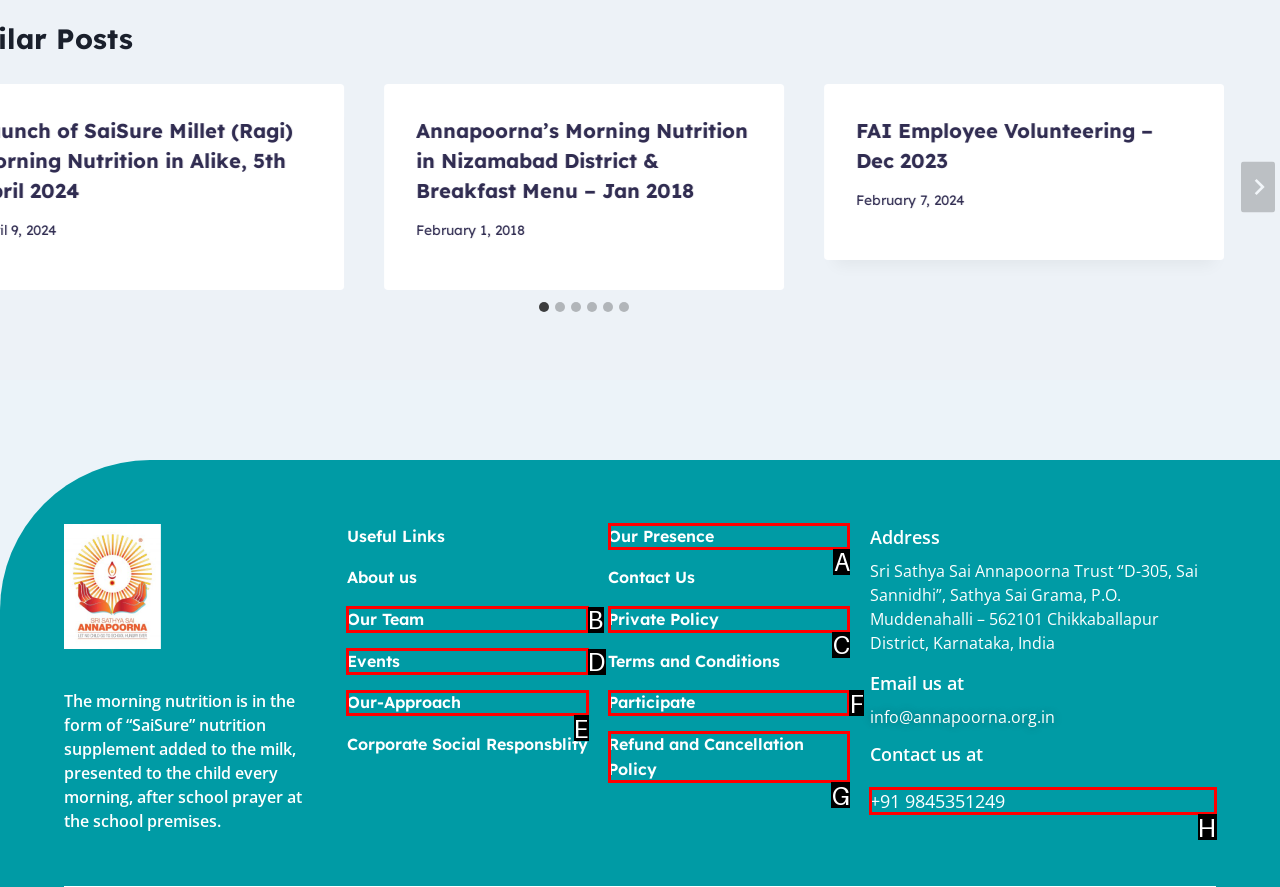Identify the option that corresponds to the given description: Events. Reply with the letter of the chosen option directly.

D